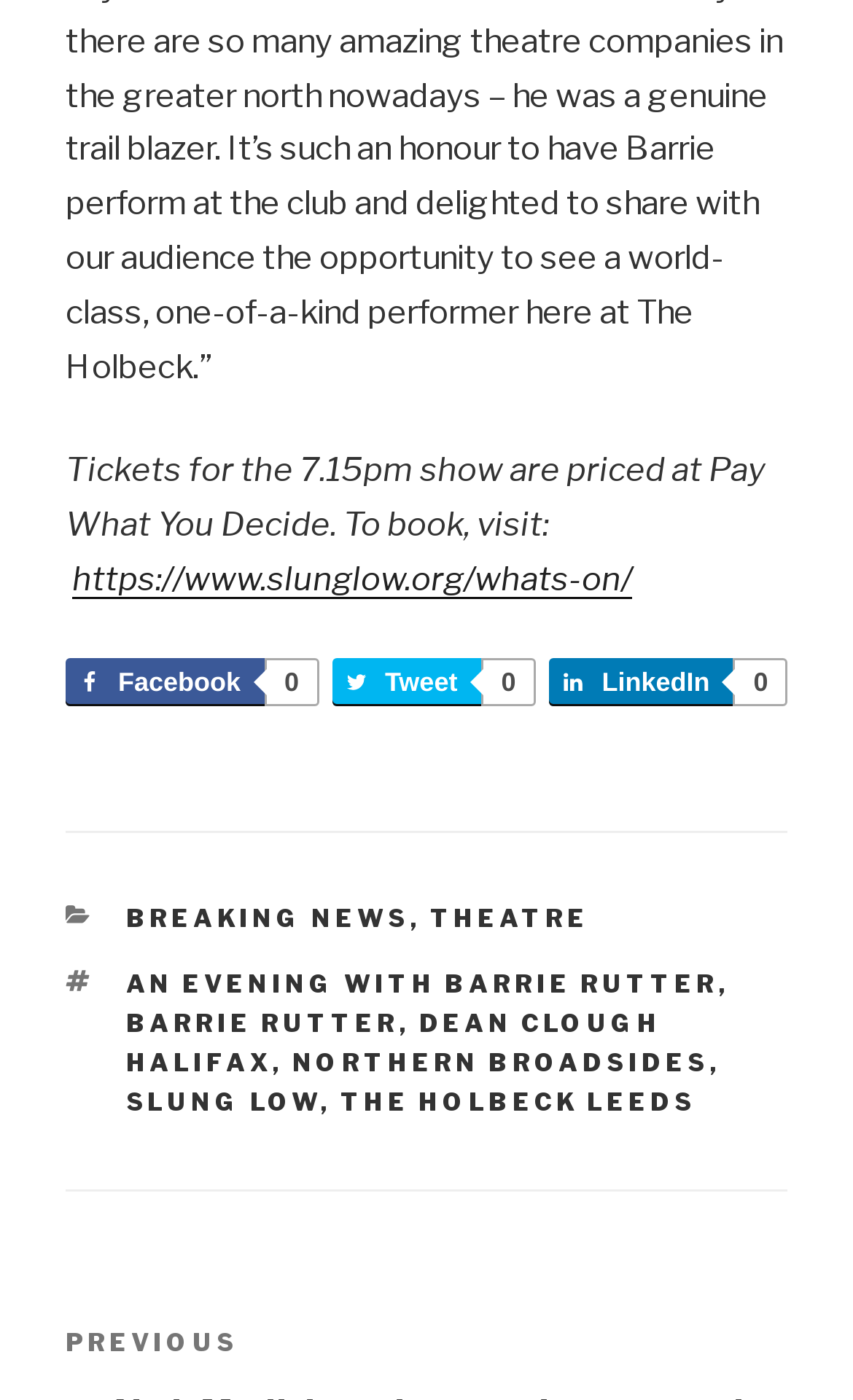Given the element description An Evening With Barrie Rutter, identify the bounding box coordinates for the UI element on the webpage screenshot. The format should be (top-left x, top-left y, bottom-right x, bottom-right y), with values between 0 and 1.

[0.147, 0.691, 0.842, 0.713]